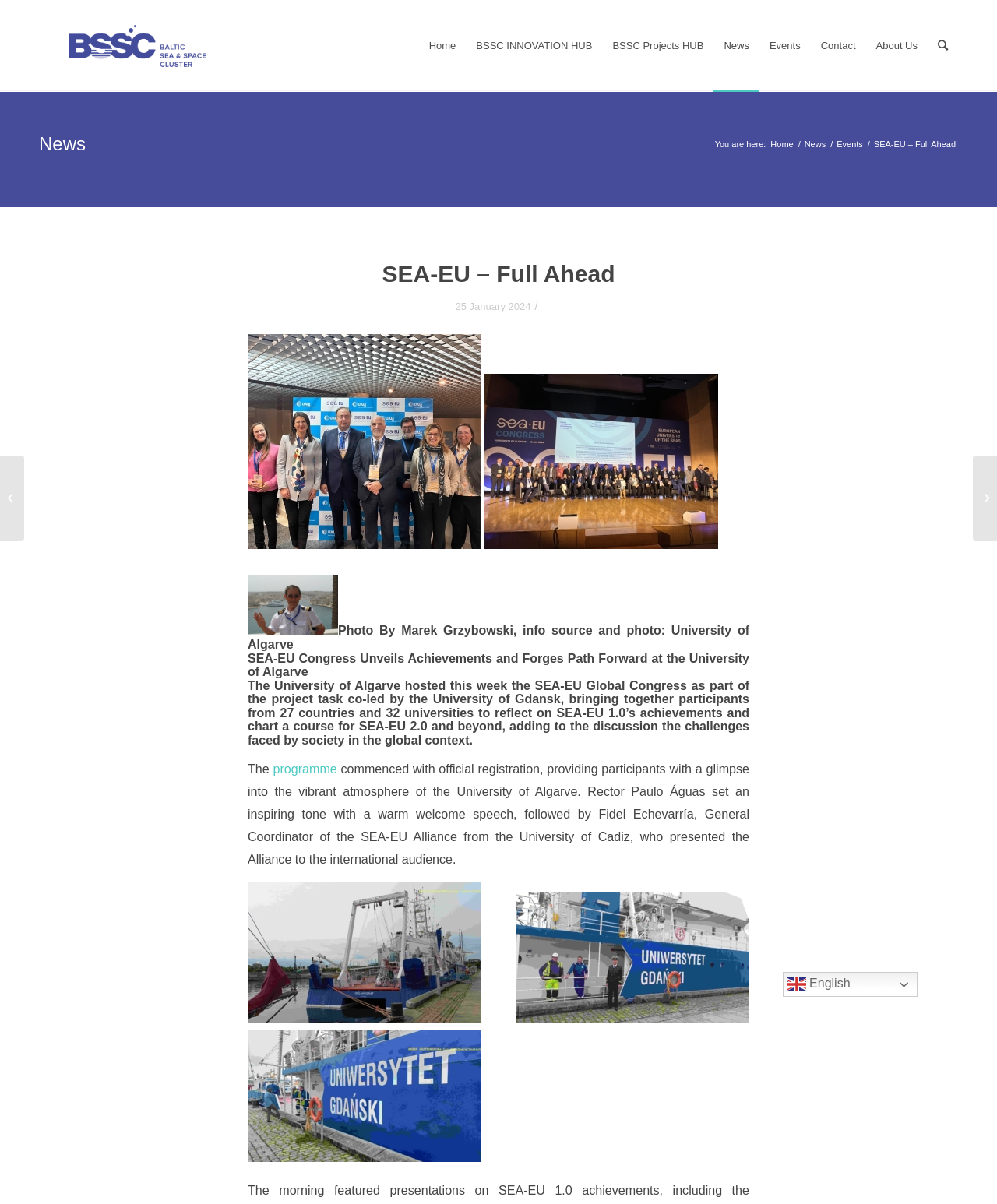What is the language of the webpage?
Provide a concise answer using a single word or phrase based on the image.

English